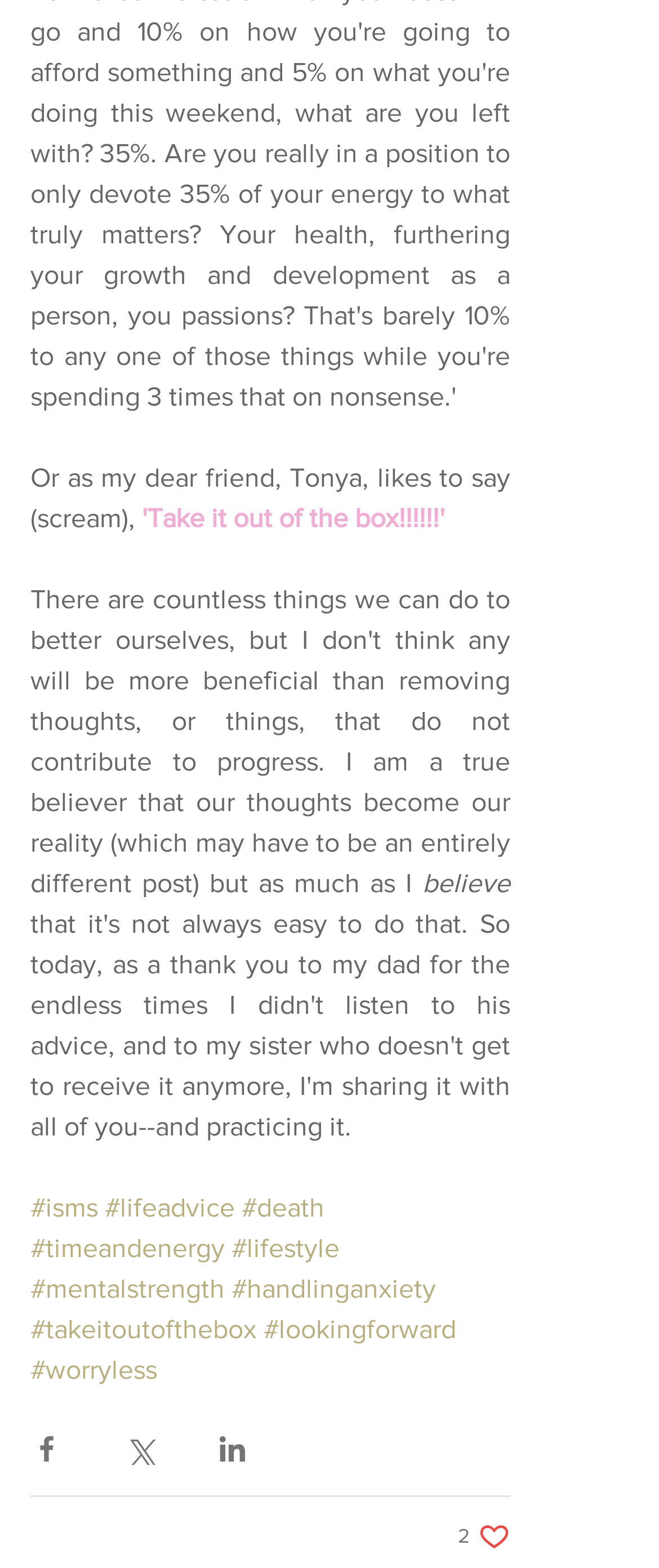How many links are available on the webpage?
Using the visual information, respond with a single word or phrase.

11